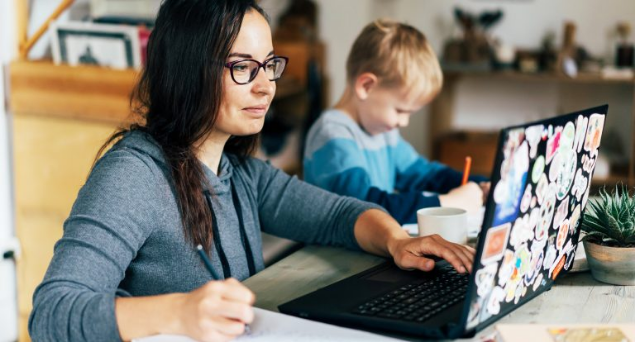Carefully examine the image and provide an in-depth answer to the question: What is the boy doing?

The young boy, presumably the woman's child, is engaged in an activity of his own, which appears to be drawing or writing, indicating that he is also occupied with a creative or educational task.